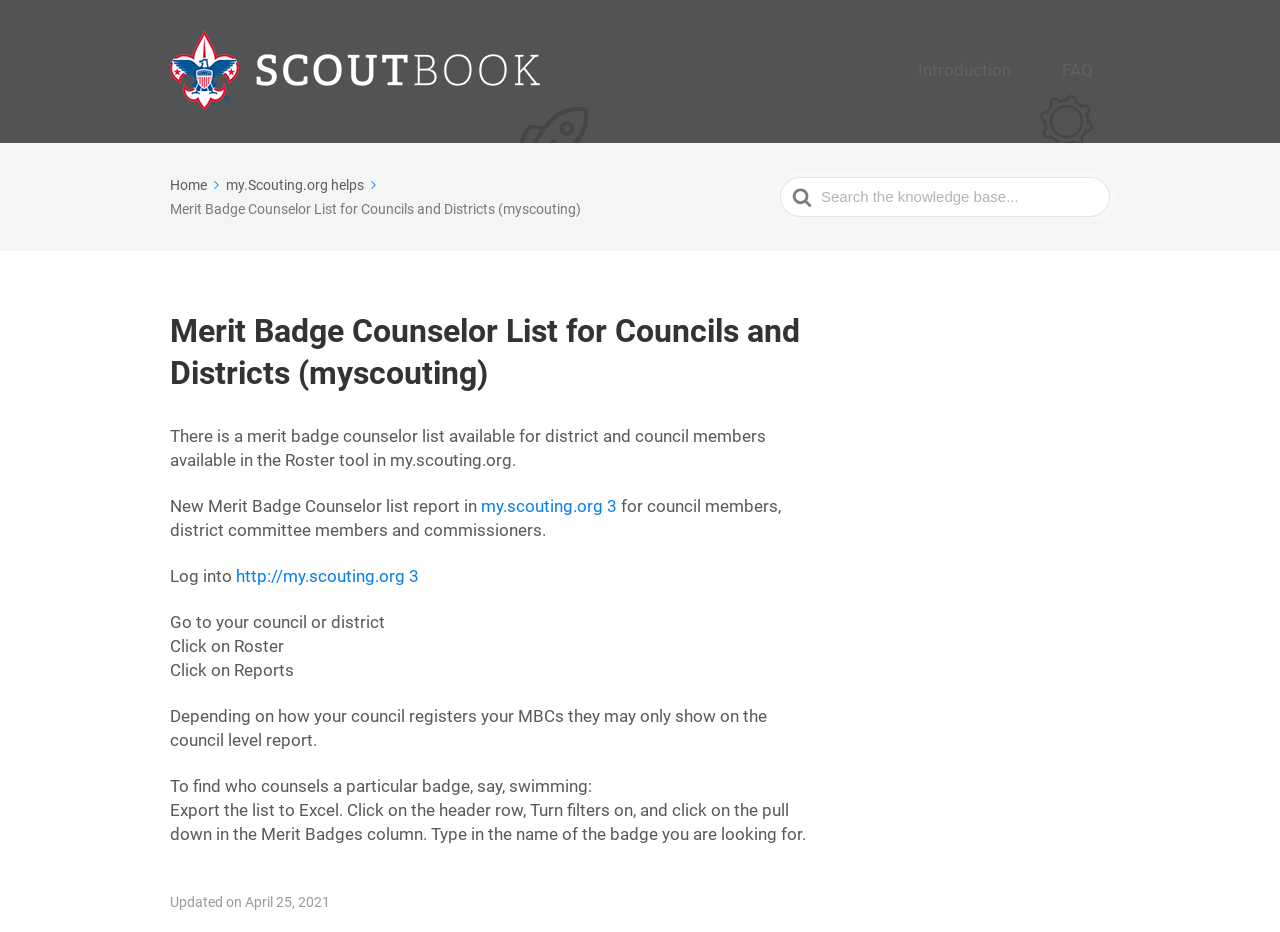How can I find a specific merit badge counselor?
Using the visual information, reply with a single word or short phrase.

Export to Excel and filter